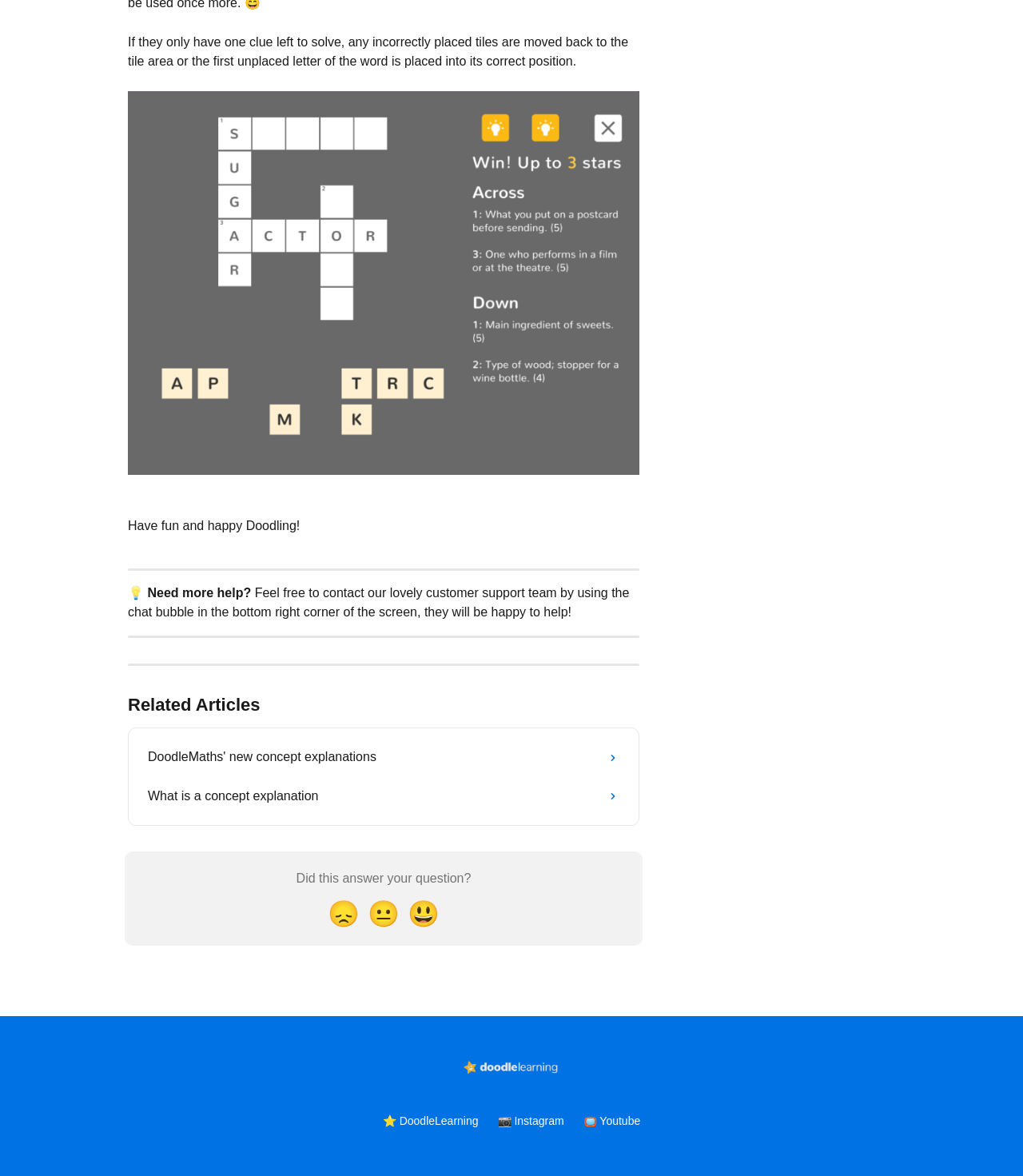Please locate the bounding box coordinates for the element that should be clicked to achieve the following instruction: "Contact the customer support team". Ensure the coordinates are given as four float numbers between 0 and 1, i.e., [left, top, right, bottom].

[0.125, 0.498, 0.619, 0.526]